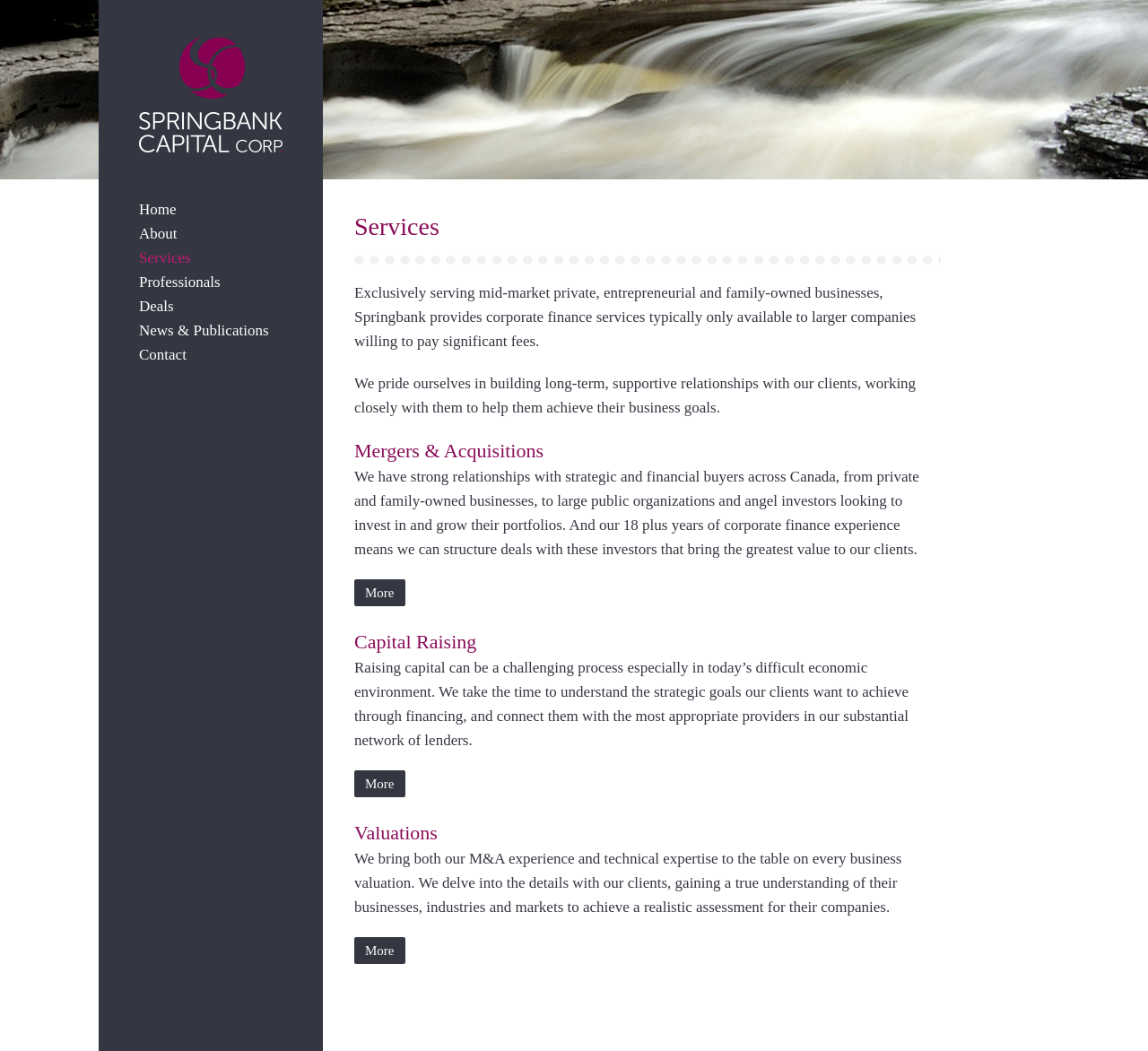Generate a comprehensive description of the webpage.

The webpage is about Springbank Capital Corp., a company that provides mid-market companies with M&A, valuations, and capital raising services. At the top left corner, there is a logo and a navigation menu with links to different sections of the website, including Home, About, Services, Professionals, Deals, News & Publications, and Contact.

Below the navigation menu, there is a heading that reads "Services" and a brief introduction to the company's services, stating that they provide corporate finance services typically only available to larger companies willing to pay significant fees. The introduction is followed by a paragraph that explains the company's approach to building long-term relationships with their clients.

The page is then divided into three sections, each with a heading and a brief description. The first section is about Mergers & Acquisitions, and it explains that the company has strong relationships with strategic and financial buyers across Canada. The second section is about Capital Raising, and it describes the company's approach to raising capital for their clients. The third section is about Valuations, and it explains that the company brings both M&A experience and technical expertise to the table on every business valuation.

Each section has a "More" link at the bottom, suggesting that there is more information available about each service. Overall, the webpage provides a brief overview of the company's services and approach, with links to more detailed information.